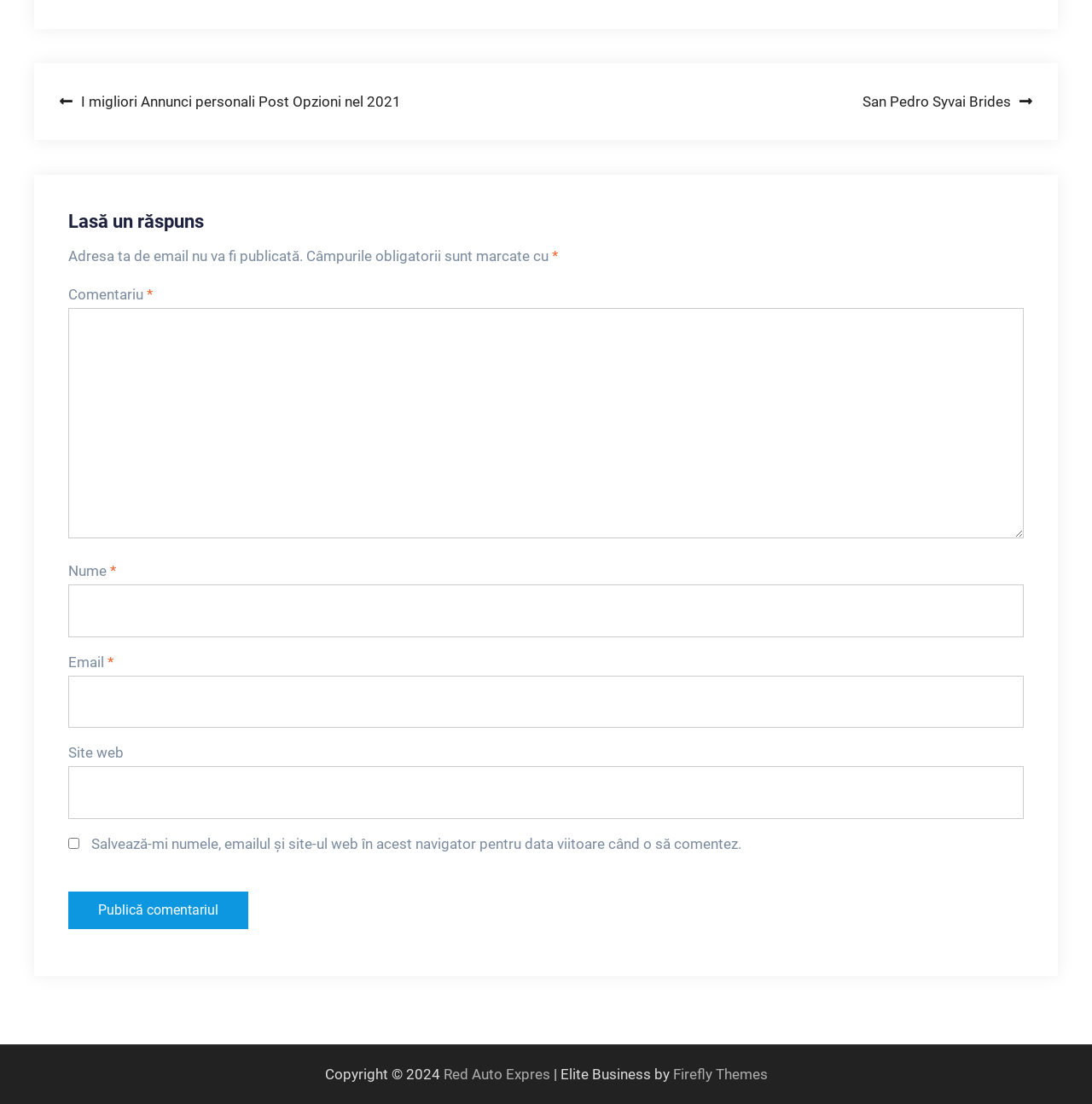Identify the bounding box coordinates for the region to click in order to carry out this instruction: "Enter your name in the required field". Provide the coordinates using four float numbers between 0 and 1, formatted as [left, top, right, bottom].

[0.062, 0.53, 0.938, 0.577]